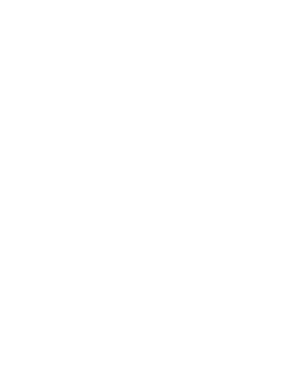Using the information in the image, give a detailed answer to the following question: Who is the target audience of the book?

The caption states that the book is aimed at mission-driven entrepreneurs who want to promote their businesses while aligning with their core values. This suggests that the target audience of the book is entrepreneurs who are driven by a sense of purpose and want to market their businesses in a way that is authentic and meaningful.